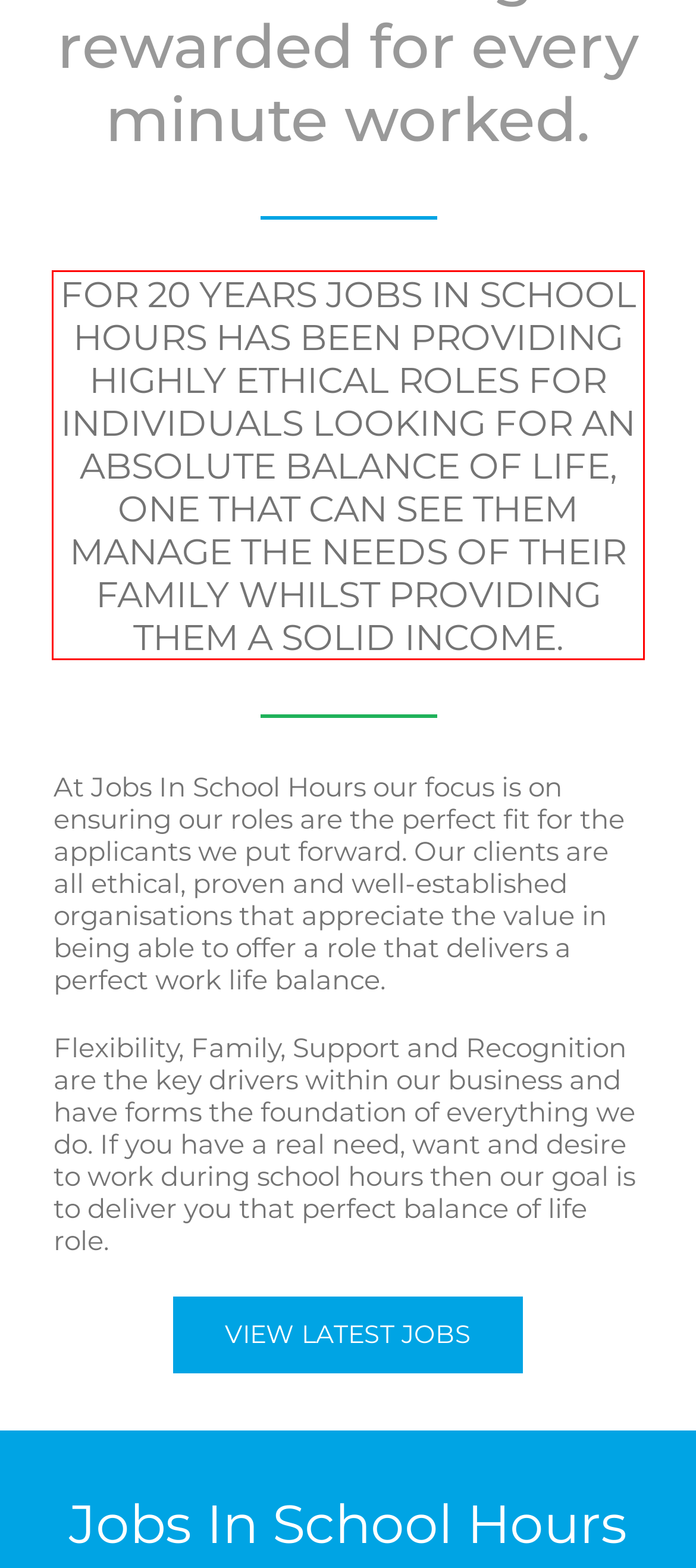Identify the text inside the red bounding box on the provided webpage screenshot by performing OCR.

FOR 20 YEARS JOBS IN SCHOOL HOURS HAS BEEN PROVIDING HIGHLY ETHICAL ROLES FOR INDIVIDUALS LOOKING FOR AN ABSOLUTE BALANCE OF LIFE, ONE THAT CAN SEE THEM MANAGE THE NEEDS OF THEIR FAMILY WHILST PROVIDING THEM A SOLID INCOME.